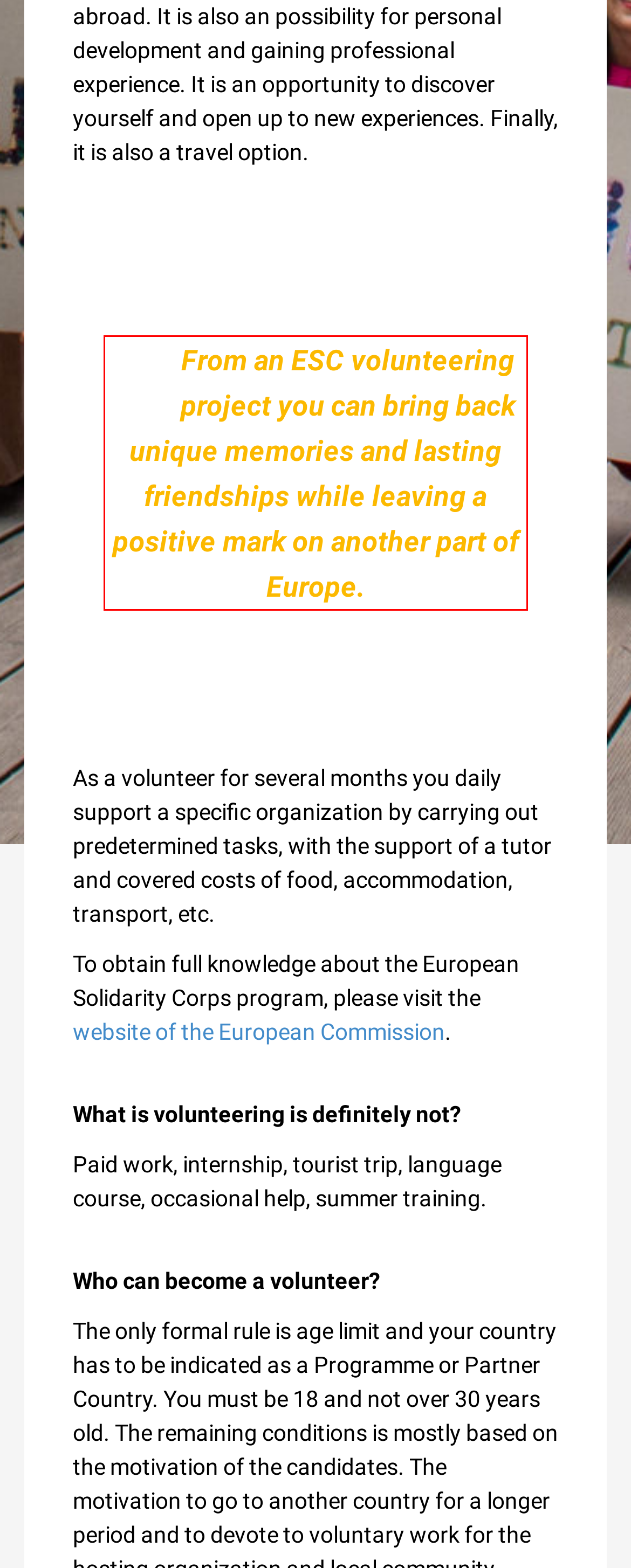Analyze the screenshot of the webpage and extract the text from the UI element that is inside the red bounding box.

From an ESC volunteering project you can bring back unique memories and lasting friendships while leaving a positive mark on another part of Europe.